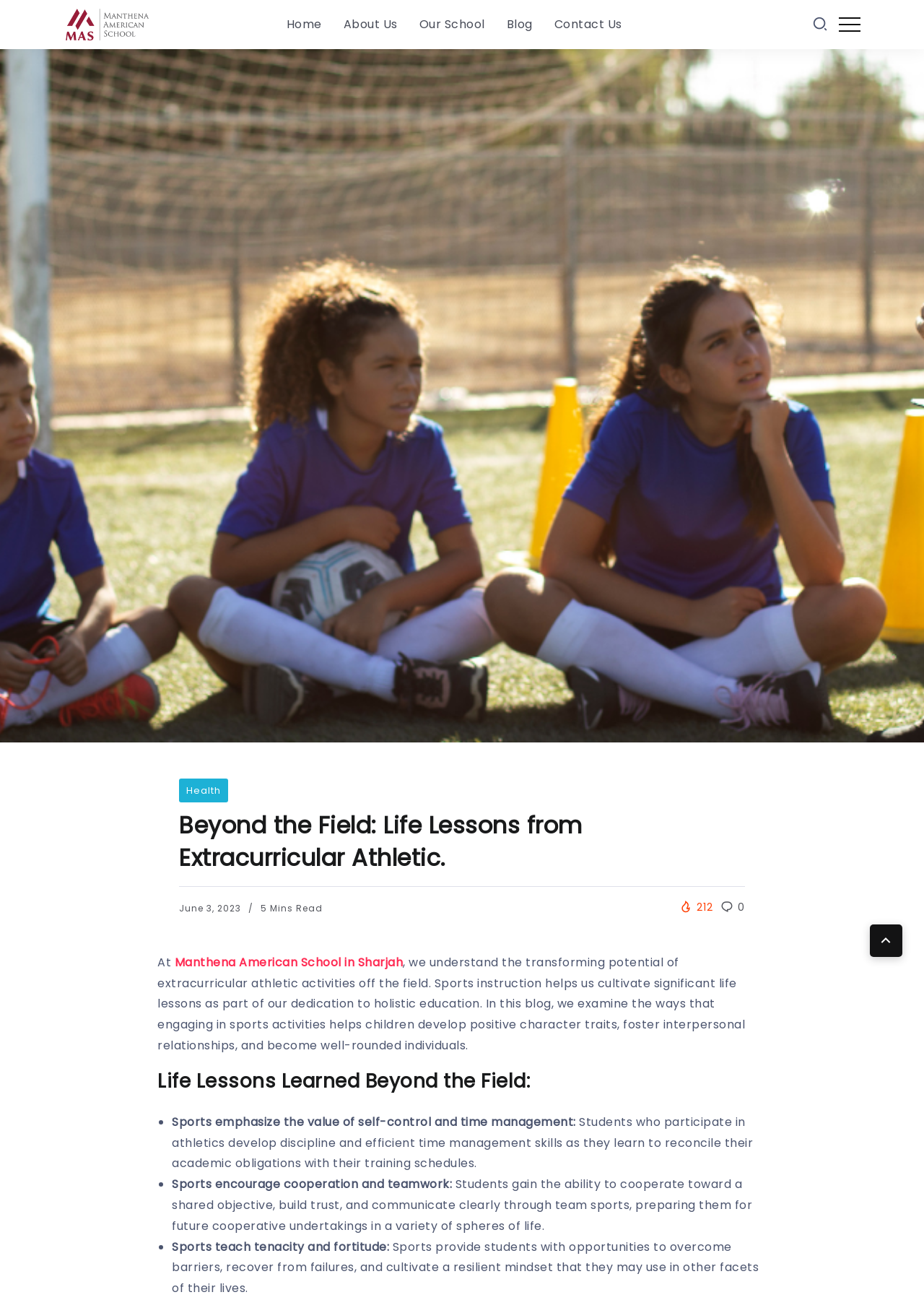Provide your answer to the question using just one word or phrase: What is the date of the blog post?

June 3, 2023